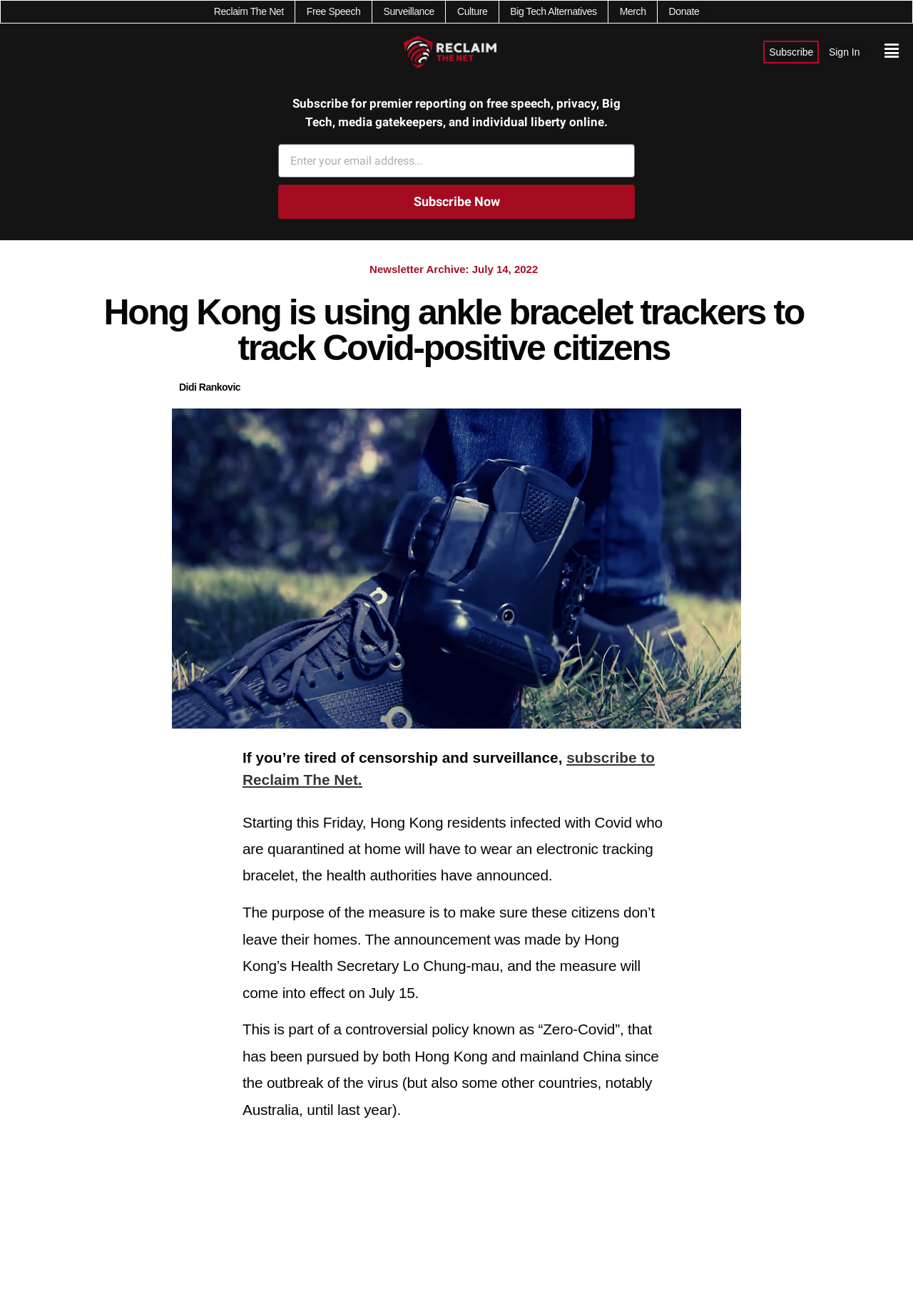What is the date when the measure of using electronic tracking bracelets will come into effect?
Examine the screenshot and reply with a single word or phrase.

July 15